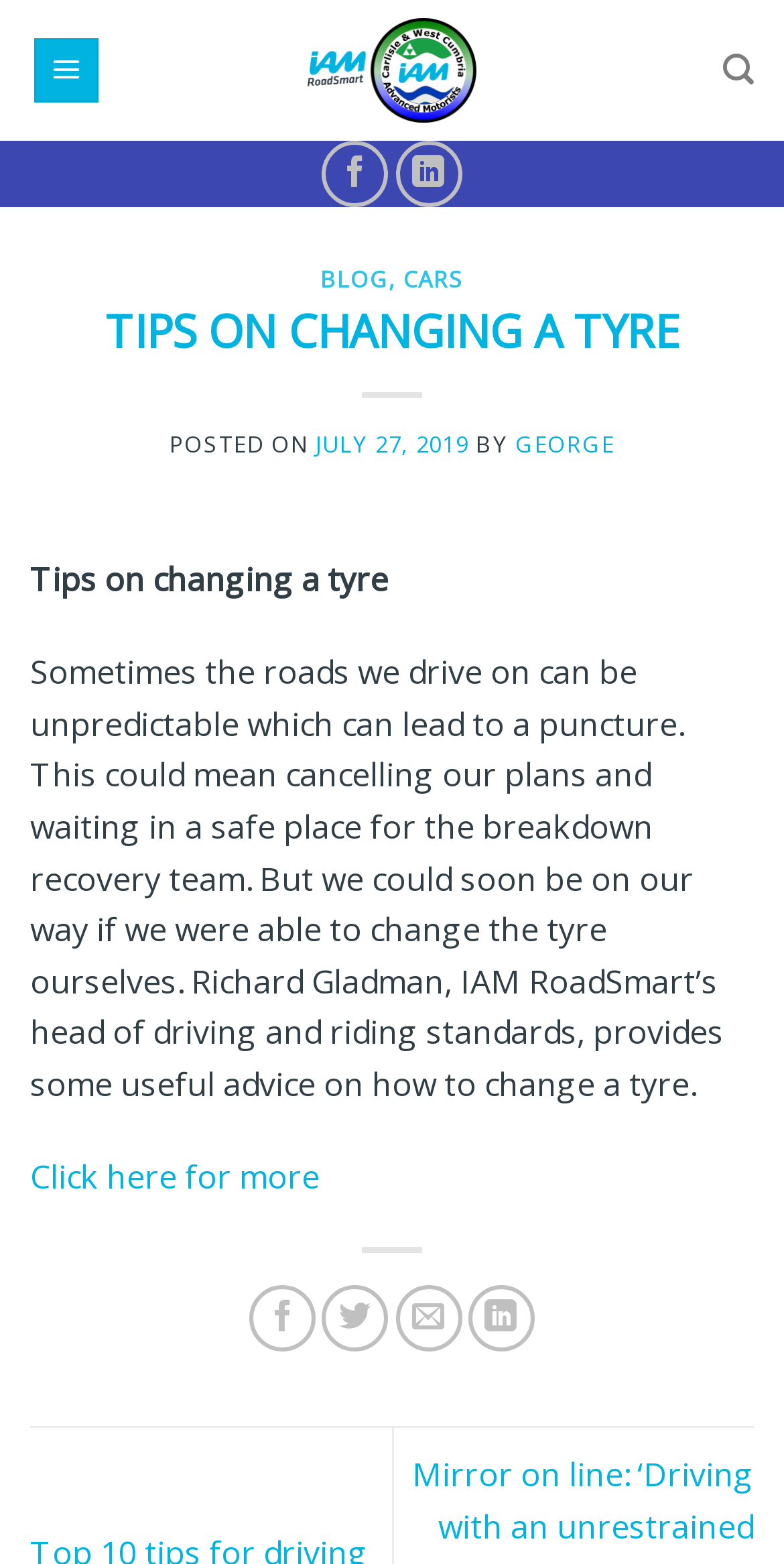Locate the coordinates of the bounding box for the clickable region that fulfills this instruction: "Read the blog post".

[0.038, 0.356, 0.495, 0.384]